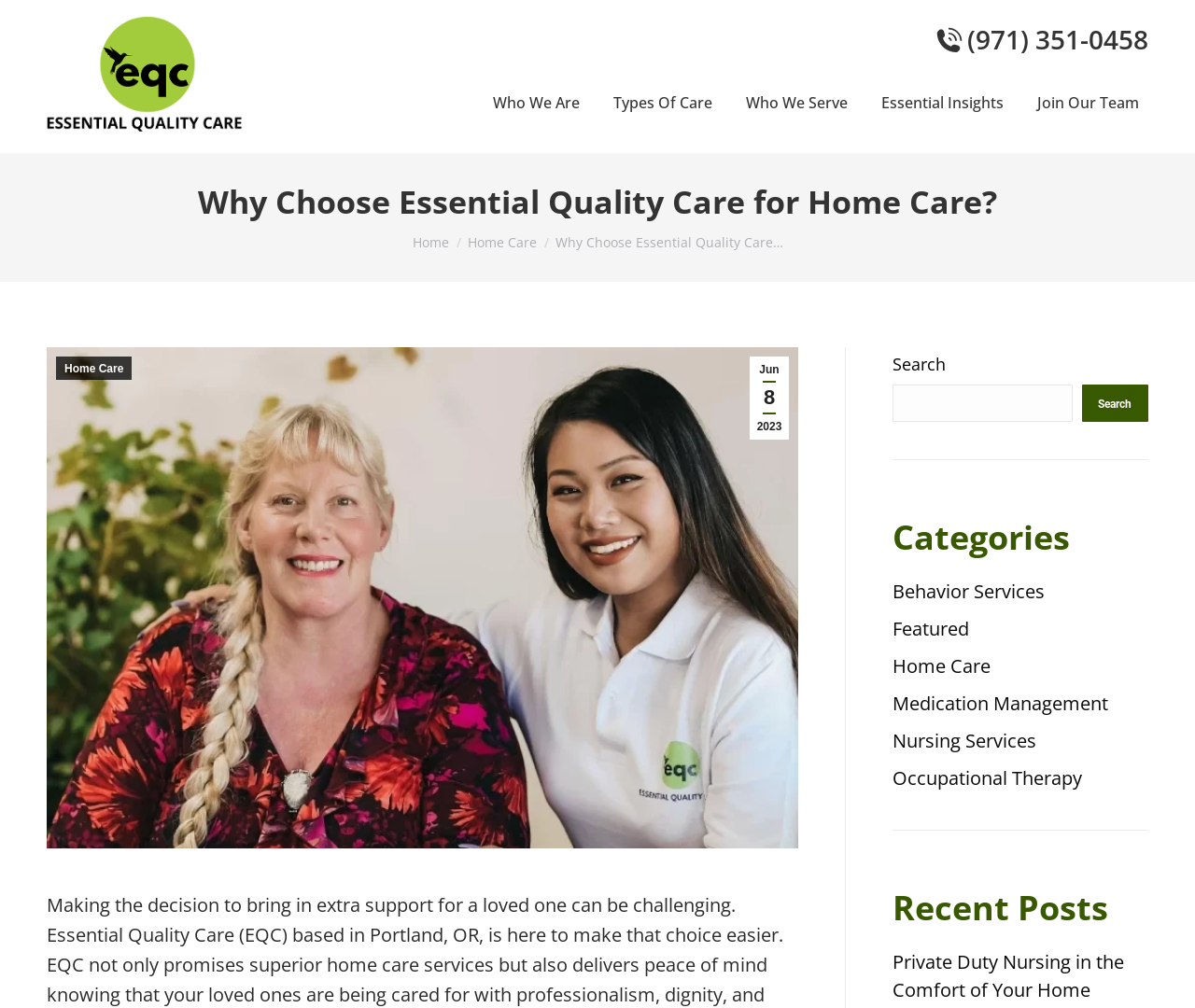What is the principal heading displayed on the webpage?

Why Choose Essential Quality Care for Home Care?